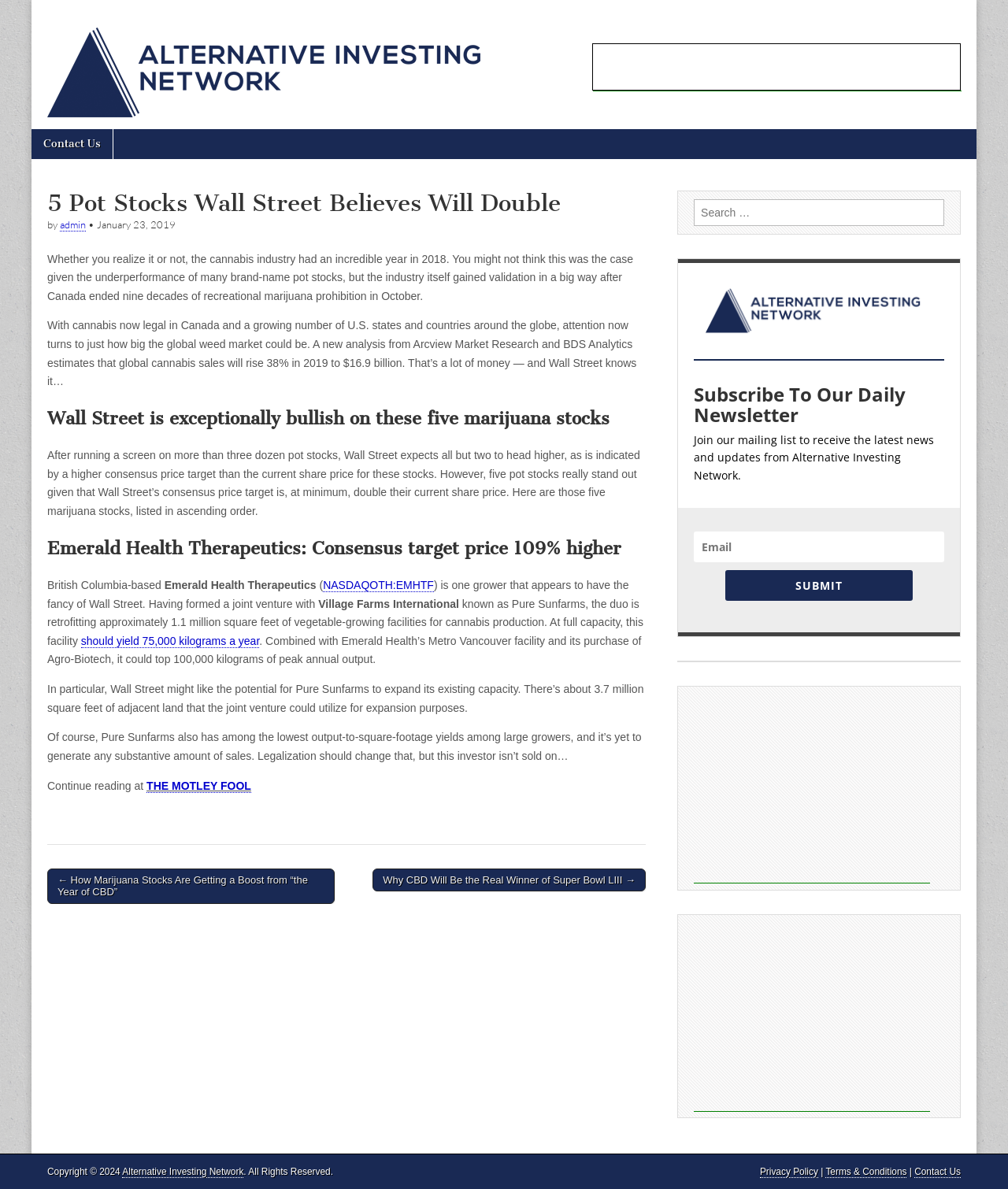Generate a comprehensive caption for the webpage you are viewing.

This webpage is about the cannabis industry and its growth in 2018. At the top, there is a logo and a link to "Alternative Investing Network" on the left side, and a main menu link on the right side. Below the logo, there is a header section with a title "5 Pot Stocks Wall Street Believes Will Double" and a subtitle "by admin" with a date "January 23, 2019". 

The main content of the webpage is an article discussing the growth of the cannabis industry and highlighting five marijuana stocks that Wall Street expects to perform well. The article is divided into sections, each discussing a specific stock, including Emerald Health Therapeutics, with a consensus target price 109% higher. The article also mentions the potential for Pure Sunfarms to expand its existing capacity.

On the right side of the webpage, there is a search bar and a section to subscribe to a daily newsletter. Below the main content, there are links to previous and next articles, "How Marijuana Stocks Are Getting a Boost from “the Year of CBD”" and "Why CBD Will Be the Real Winner of Super Bowl LIII", respectively. 

At the bottom of the webpage, there are several advertisements and a copyright section with links to "Privacy Policy", "Terms & Conditions", and "Contact Us".